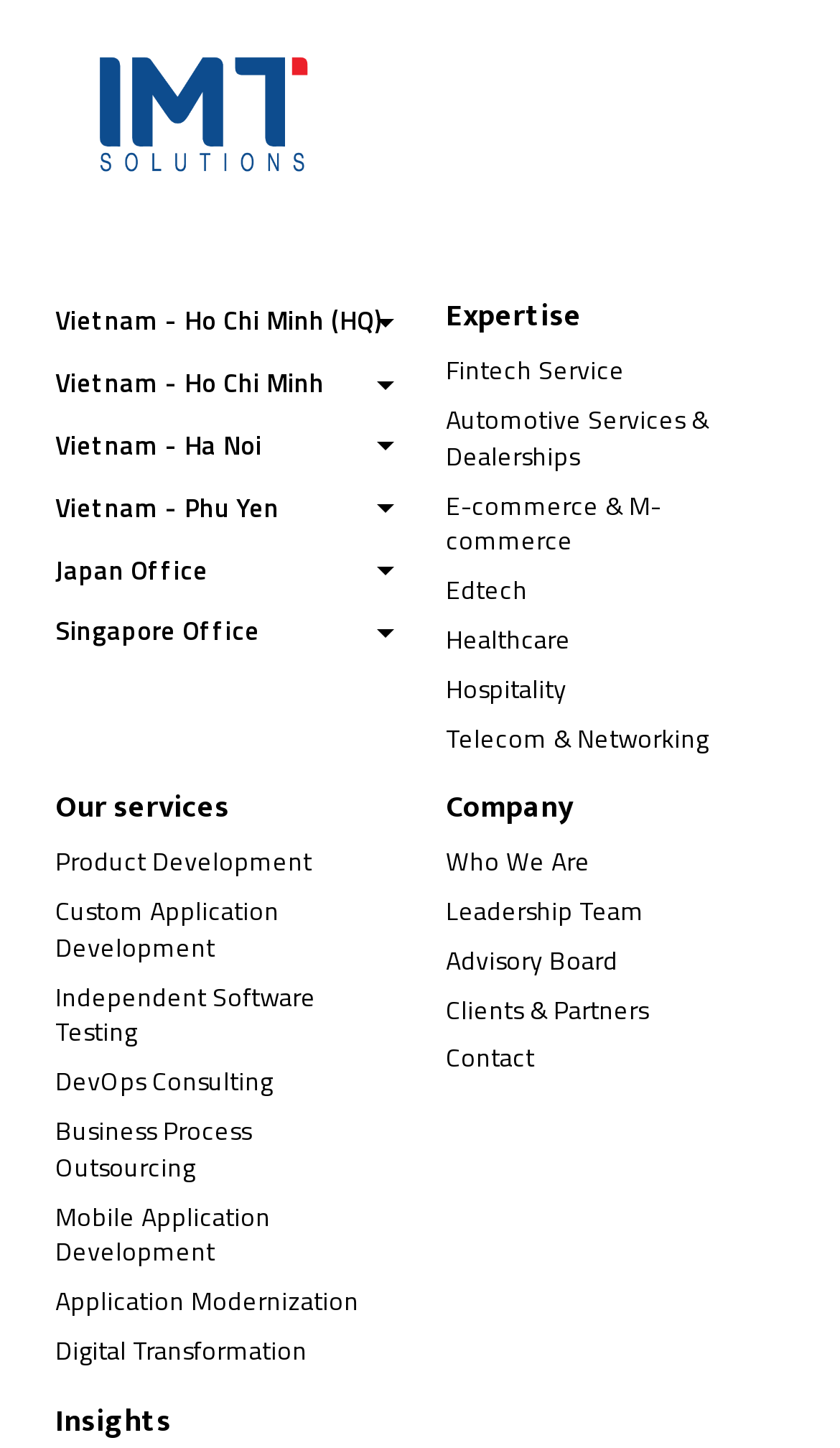How many services are listed under 'Our services'?
Examine the image closely and answer the question with as much detail as possible.

I counted the number of links under the 'Our services' heading, which are 'Product Development', 'Custom Application Development', 'Independent Software Testing', 'DevOps Consulting', 'Business Process Outsourcing', 'Mobile Application Development', 'Application Modernization', and 'Digital Transformation'.